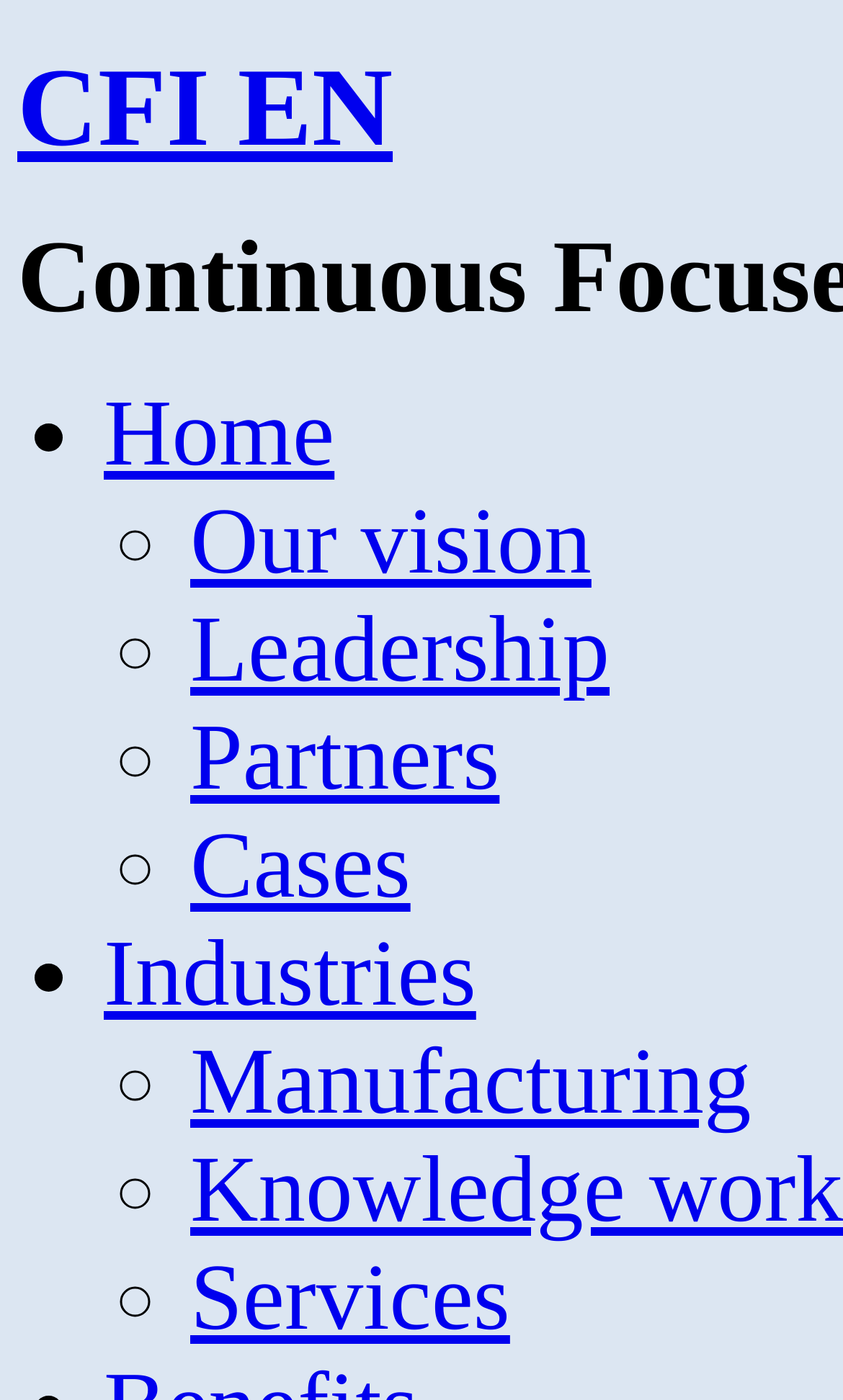How many list markers are there?
Analyze the image and deliver a detailed answer to the question.

I counted the number of list markers, which are '•' and '◦', and found that there are 10 of them in total.